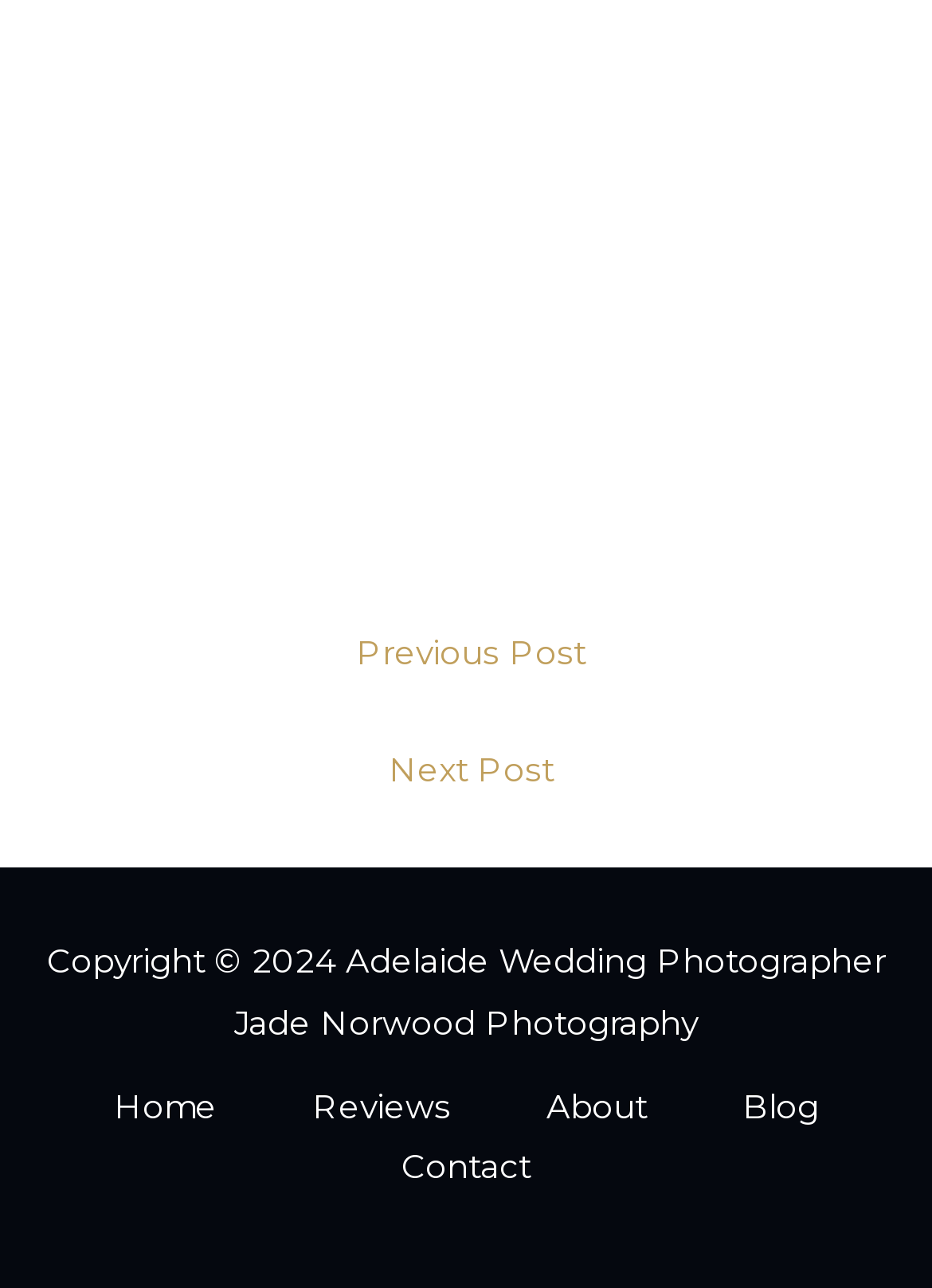What is the last link in the 'Site Navigation' section?
Respond to the question with a single word or phrase according to the image.

Contact